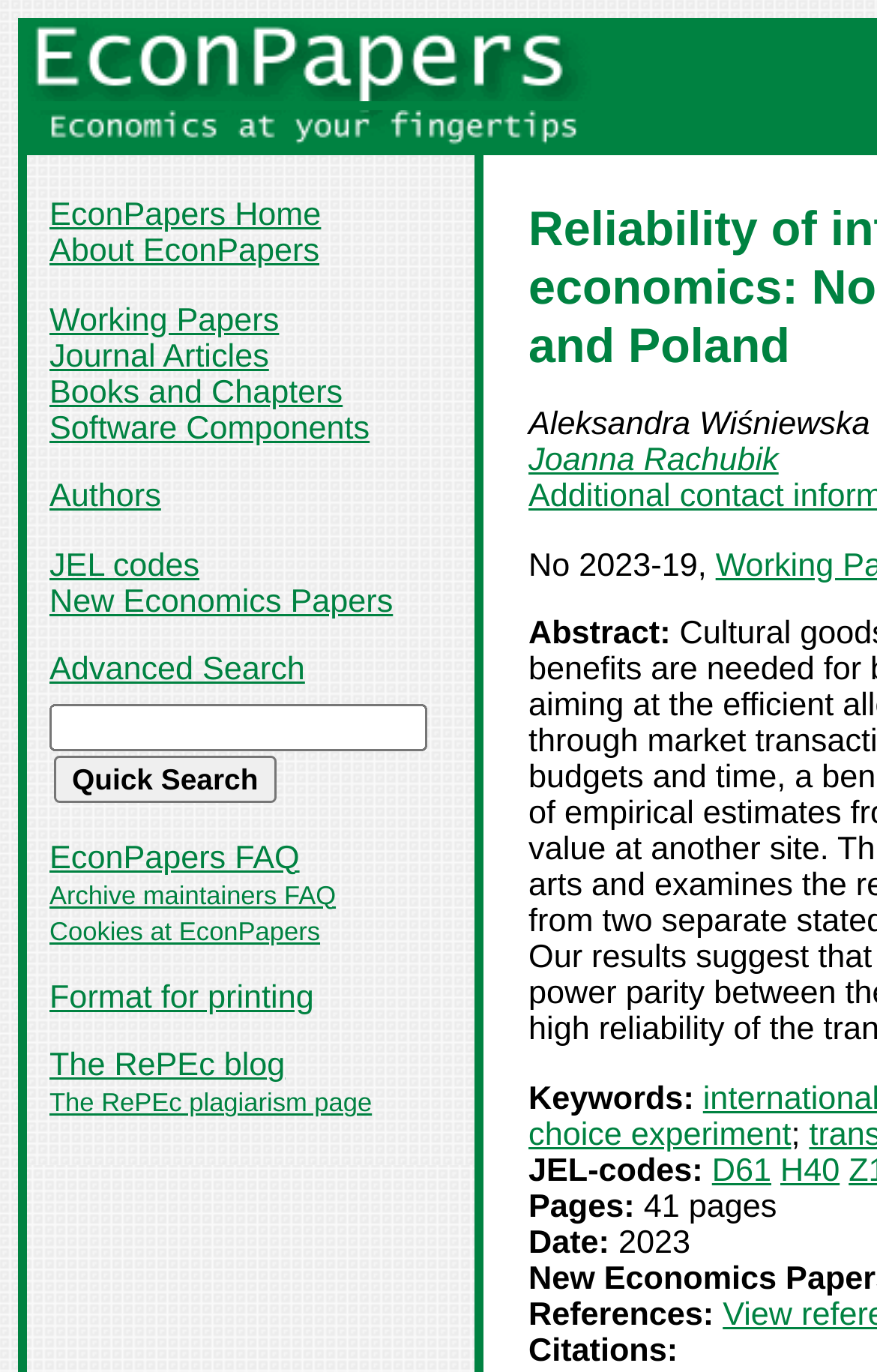Please locate the bounding box coordinates of the element that should be clicked to complete the given instruction: "Read the abstract of the paper".

[0.603, 0.45, 0.765, 0.476]